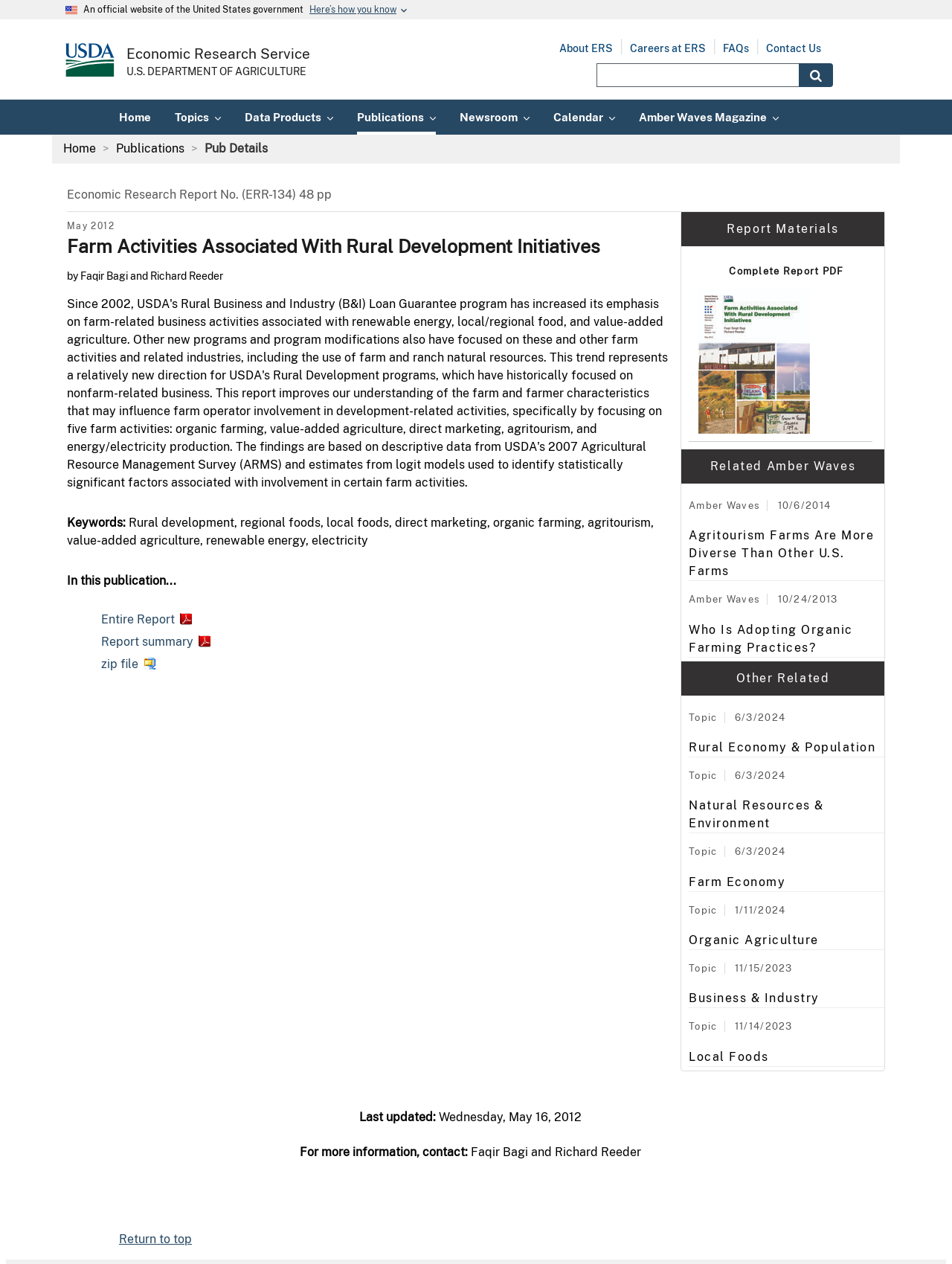Please find the main title text of this webpage.

Farm Activities Associated With Rural Development Initiatives